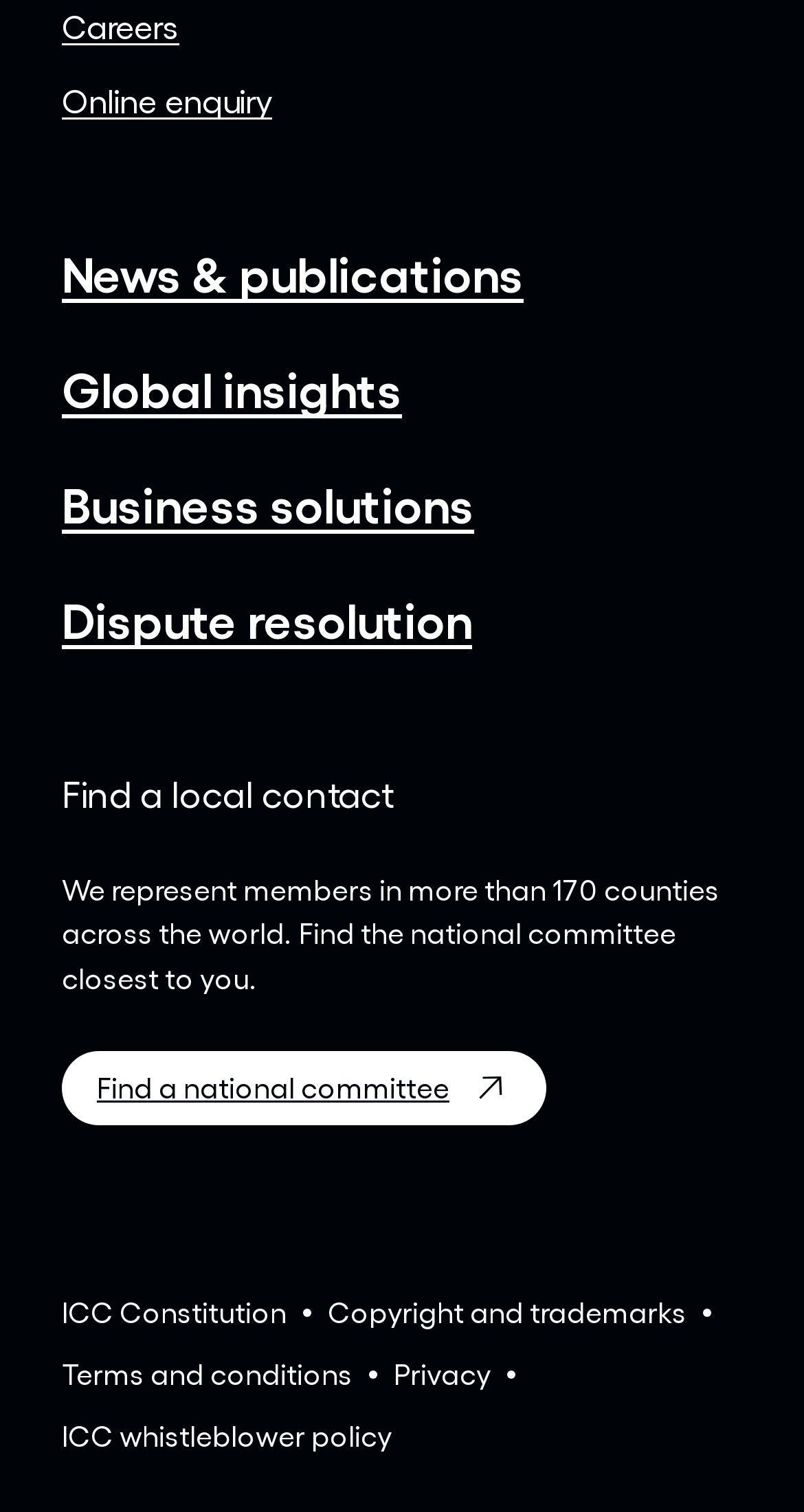Please answer the following question using a single word or phrase: 
What is the last link in the webpage?

ICC whistleblower policy